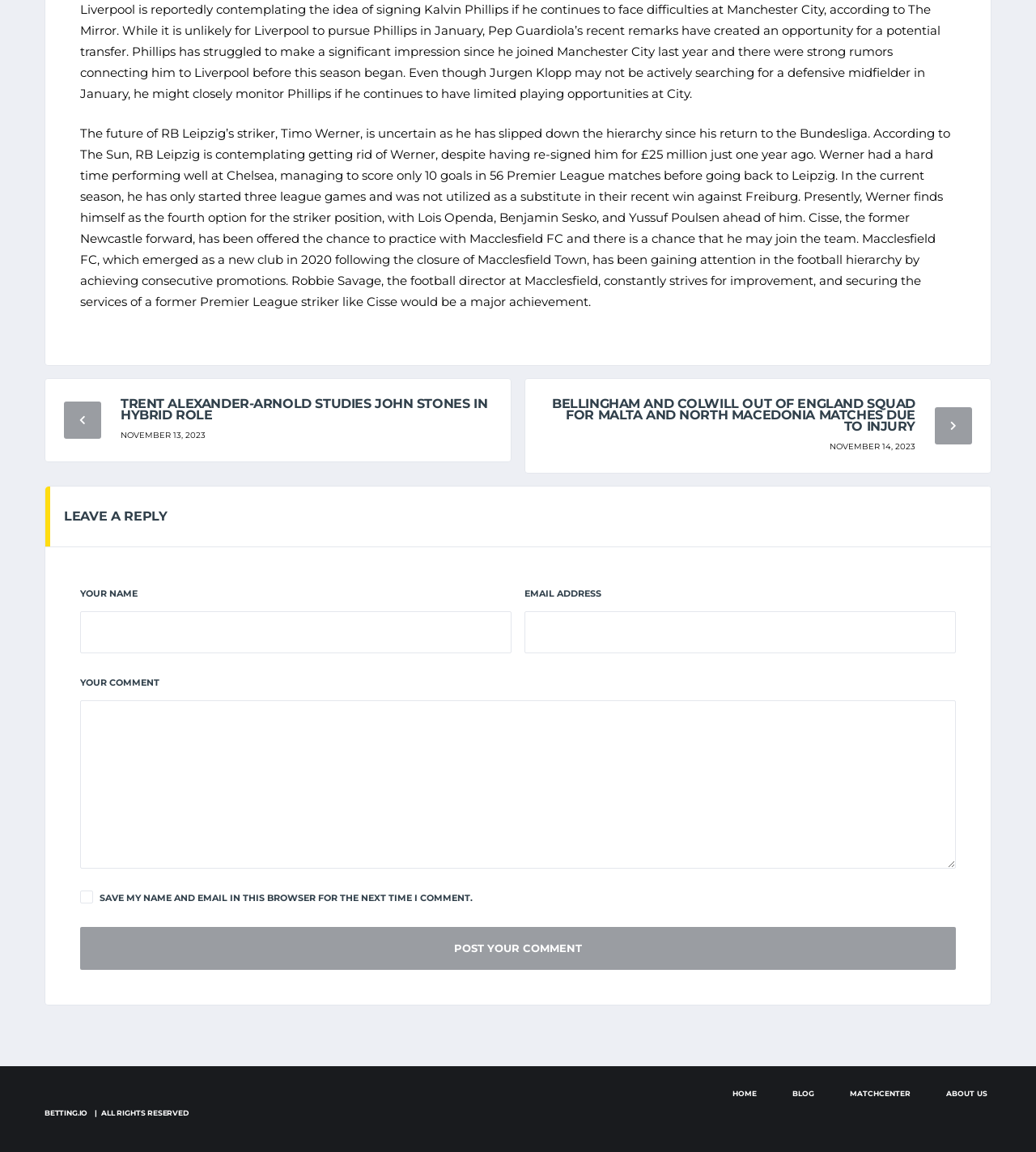What is Liverpool reportedly contemplating?
Provide a short answer using one word or a brief phrase based on the image.

Signing Kalvin Phillips